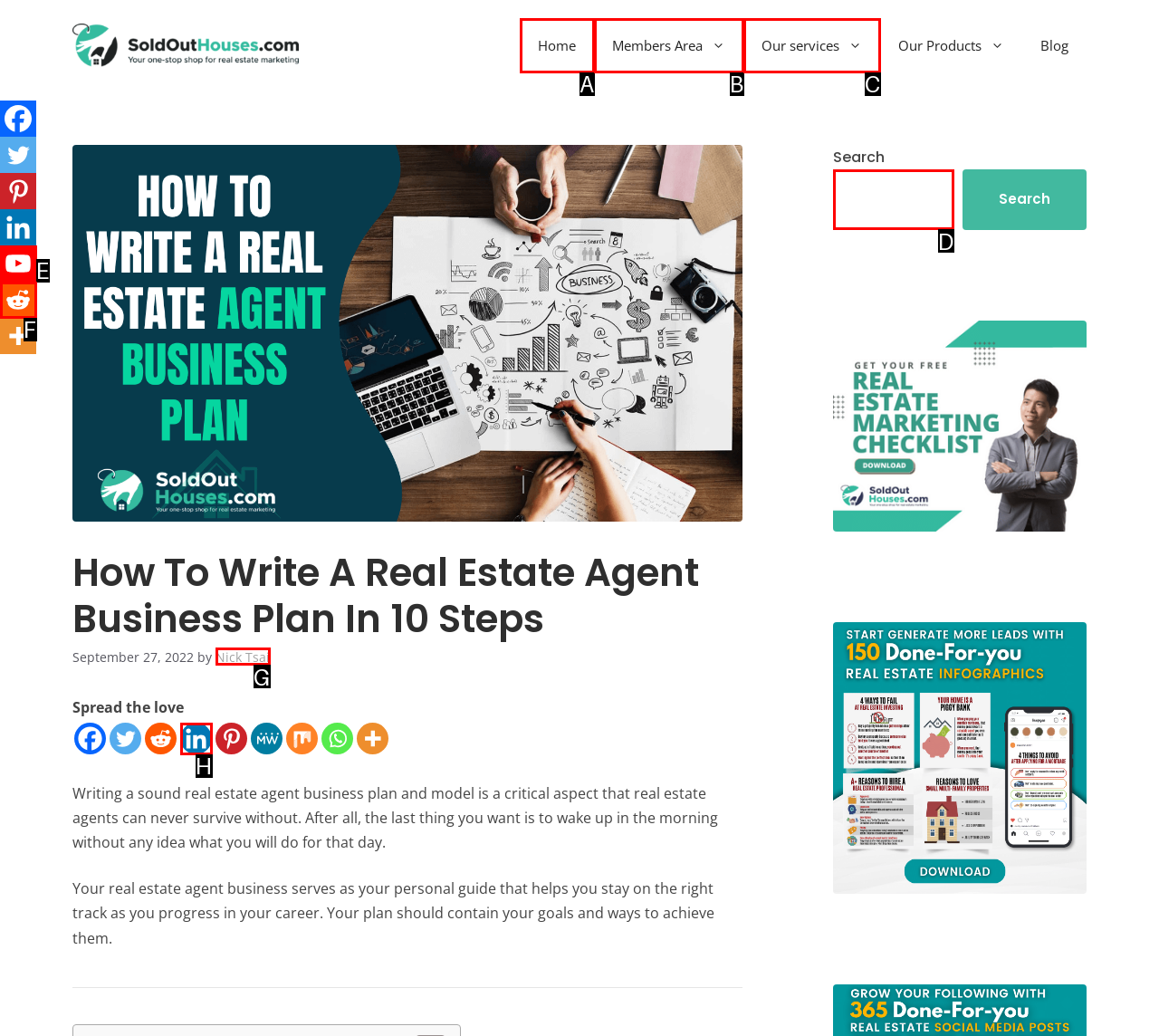From the given choices, determine which HTML element matches the description: parent_node: Search name="s". Reply with the appropriate letter.

D